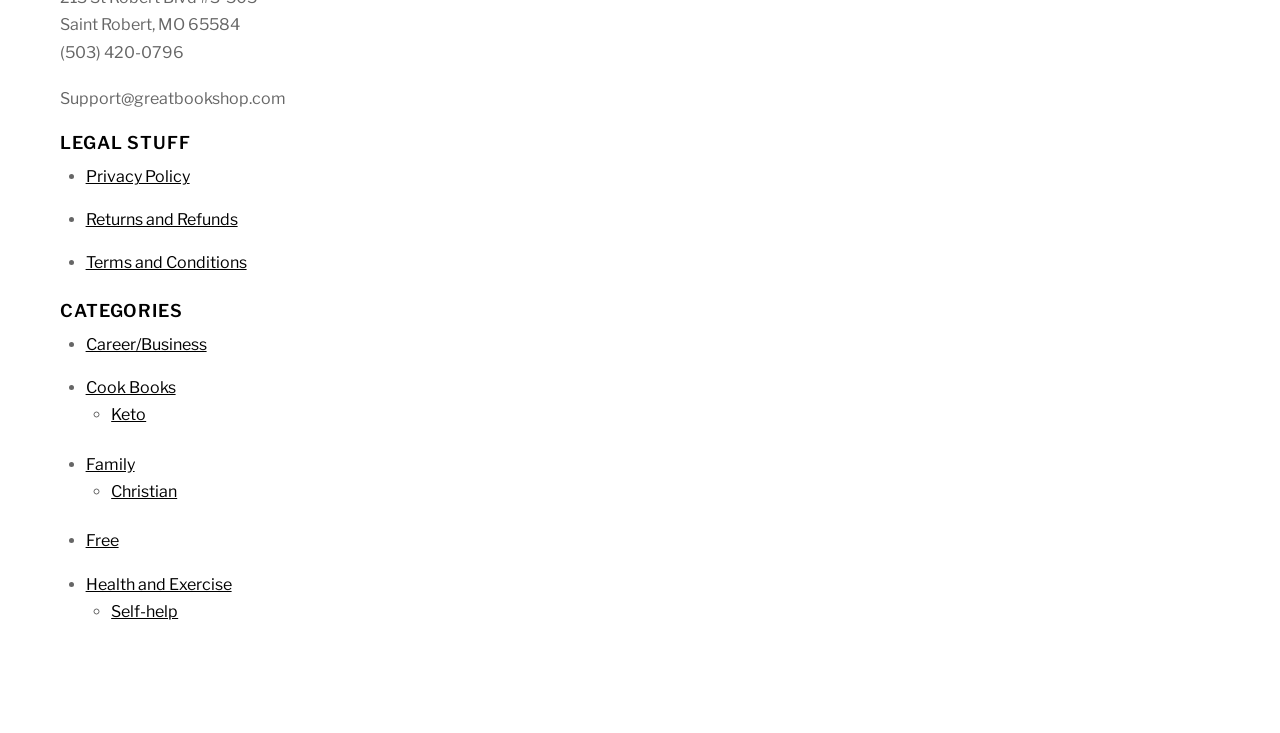Using the format (top-left x, top-left y, bottom-right x, bottom-right y), and given the element description, identify the bounding box coordinates within the screenshot: Keto

[0.087, 0.552, 0.114, 0.578]